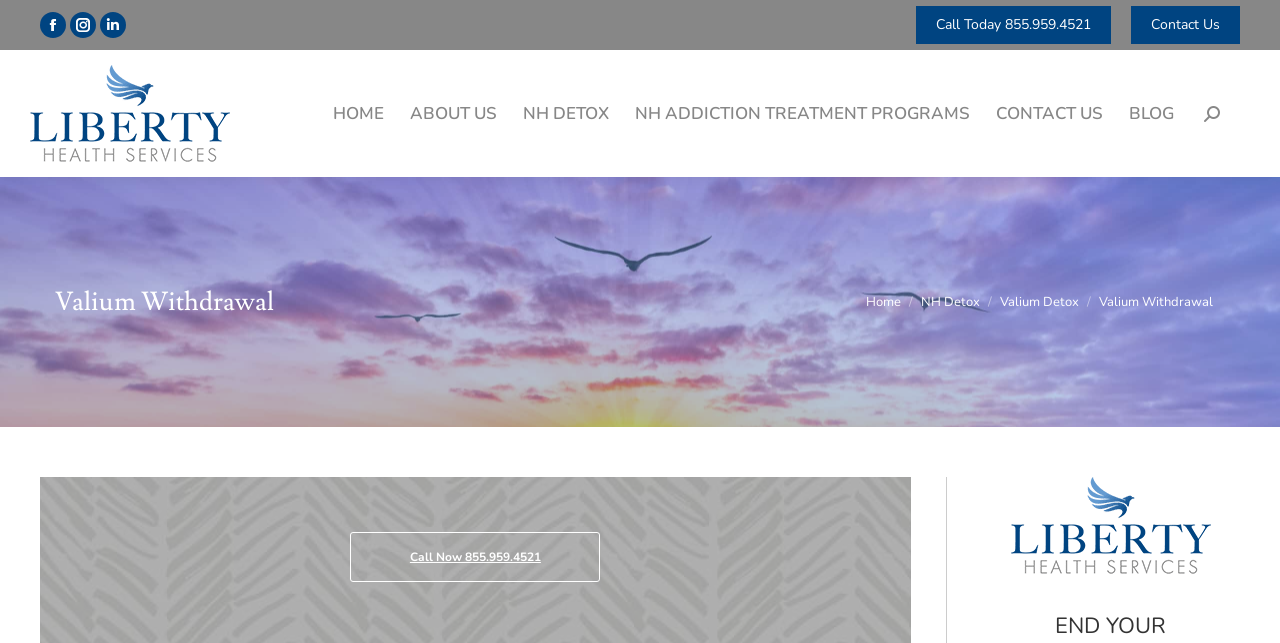Locate the bounding box coordinates of the clickable area needed to fulfill the instruction: "Call today".

[0.716, 0.009, 0.868, 0.068]